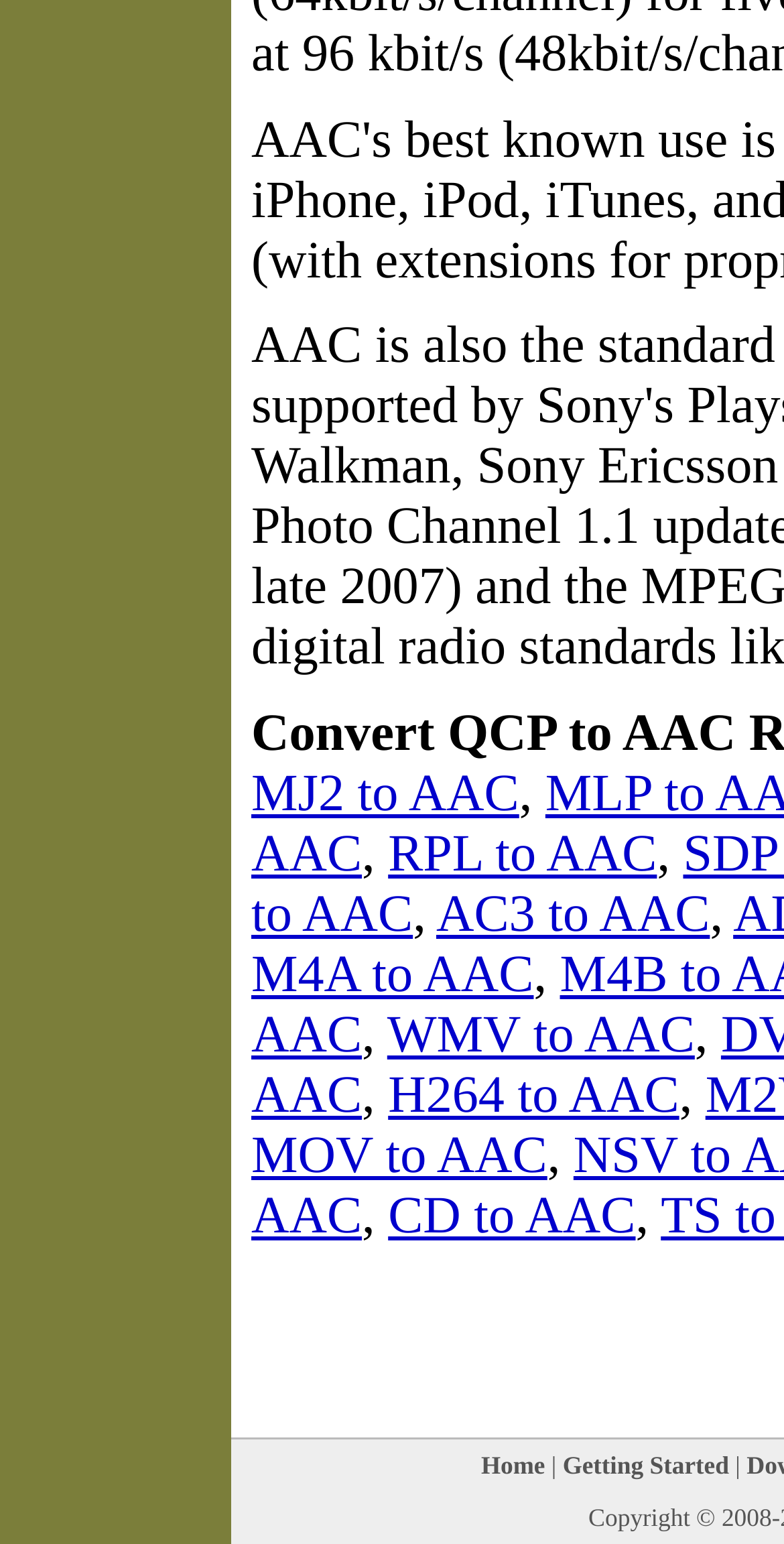What is the first conversion option?
Please provide a single word or phrase based on the screenshot.

MJ2 to AAC